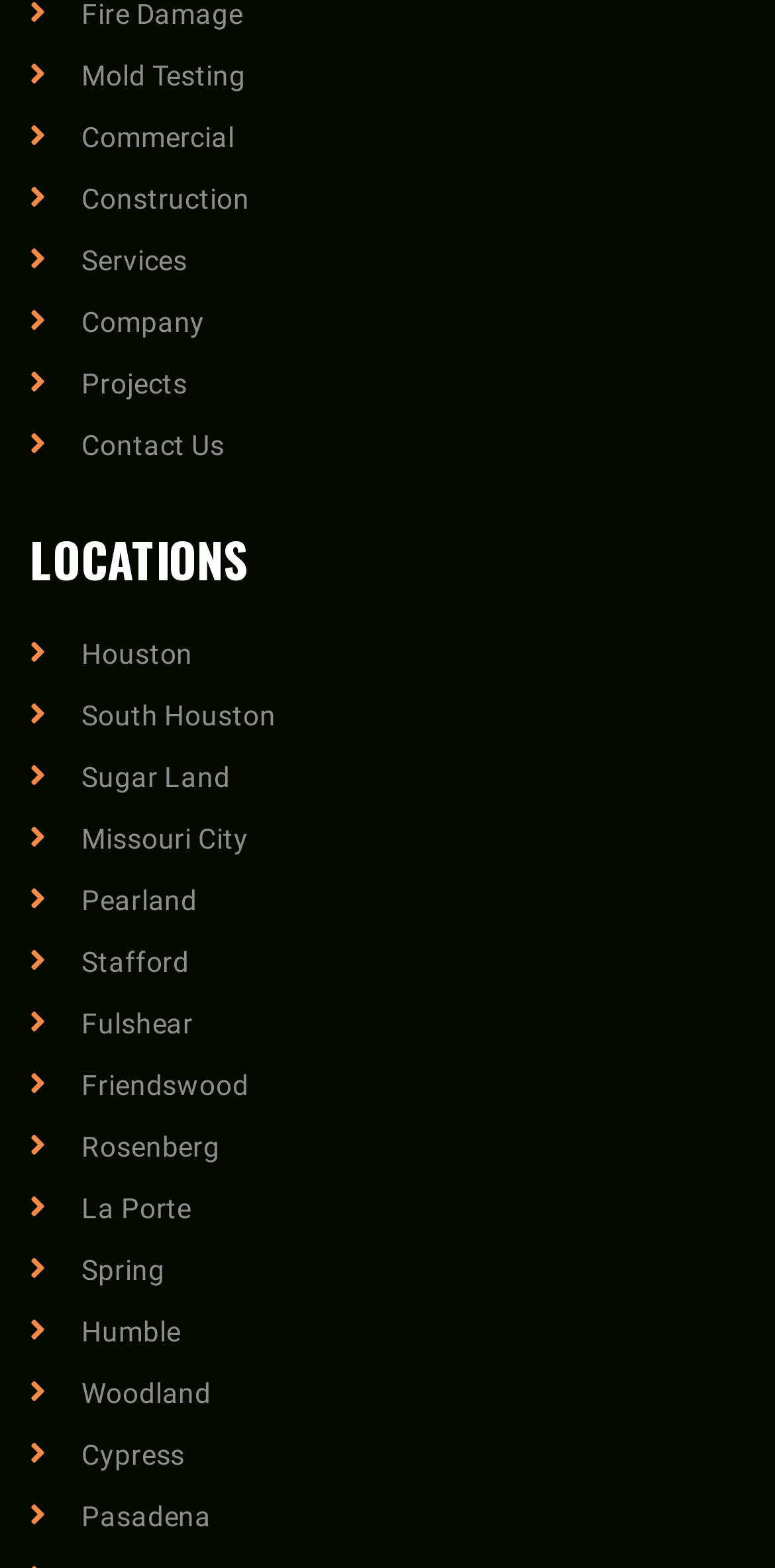Given the element description: "La Porte", predict the bounding box coordinates of this UI element. The coordinates must be four float numbers between 0 and 1, given as [left, top, right, bottom].

[0.038, 0.754, 0.962, 0.787]